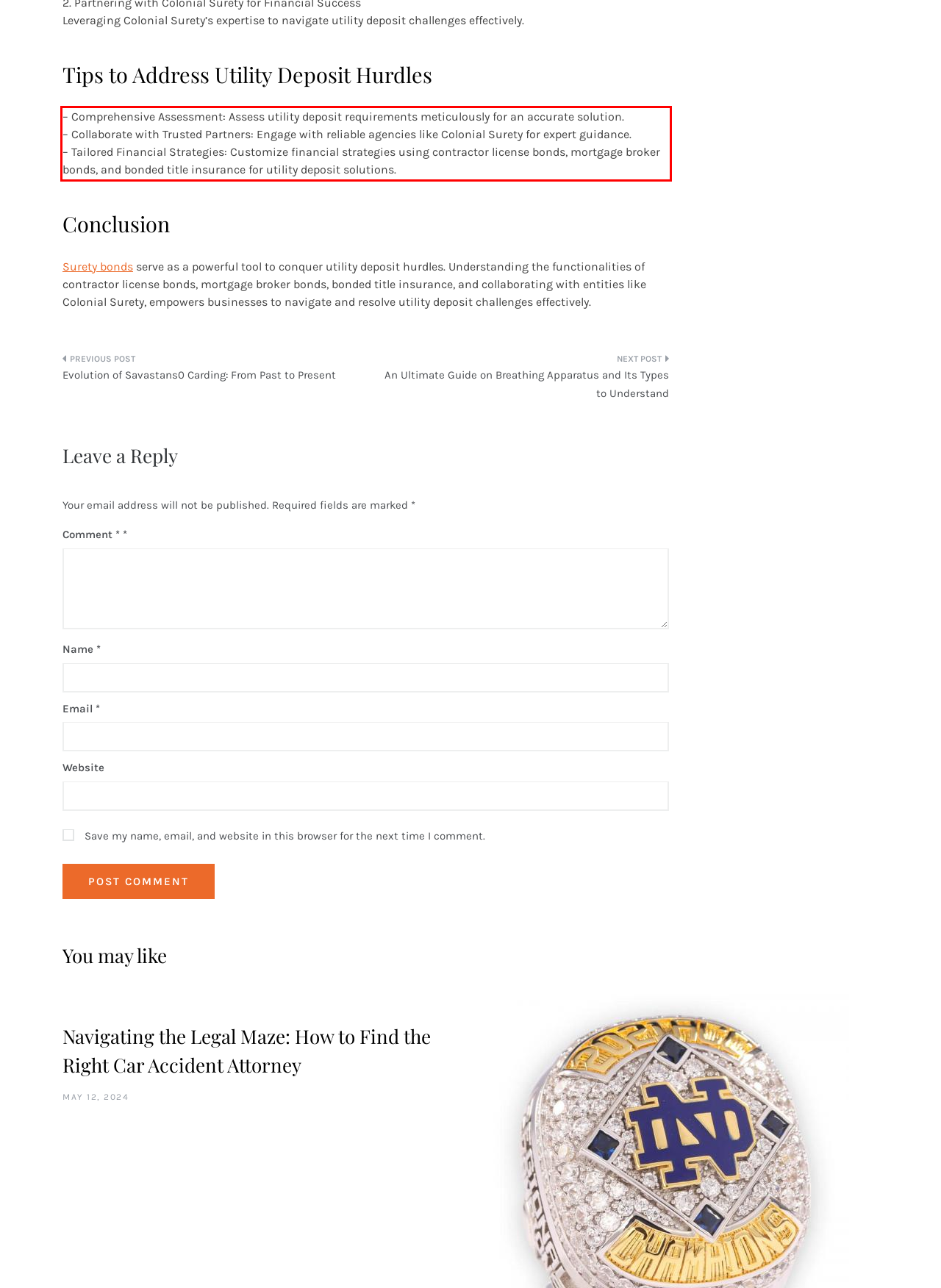Inspect the webpage screenshot that has a red bounding box and use OCR technology to read and display the text inside the red bounding box.

– Comprehensive Assessment: Assess utility deposit requirements meticulously for an accurate solution. – Collaborate with Trusted Partners: Engage with reliable agencies like Colonial Surety for expert guidance. – Tailored Financial Strategies: Customize financial strategies using contractor license bonds, mortgage broker bonds, and bonded title insurance for utility deposit solutions.